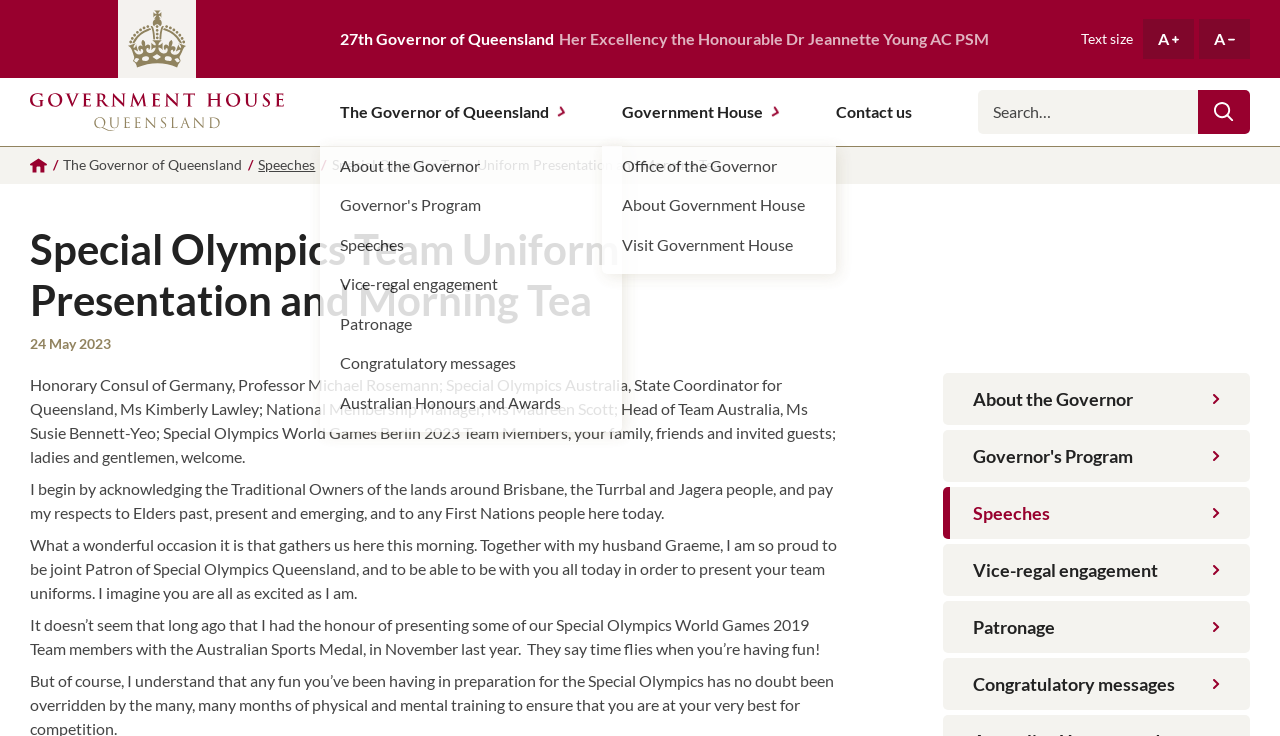Could you find the bounding box coordinates of the clickable area to complete this instruction: "Click the 'A' button to increase text size"?

[0.893, 0.026, 0.933, 0.08]